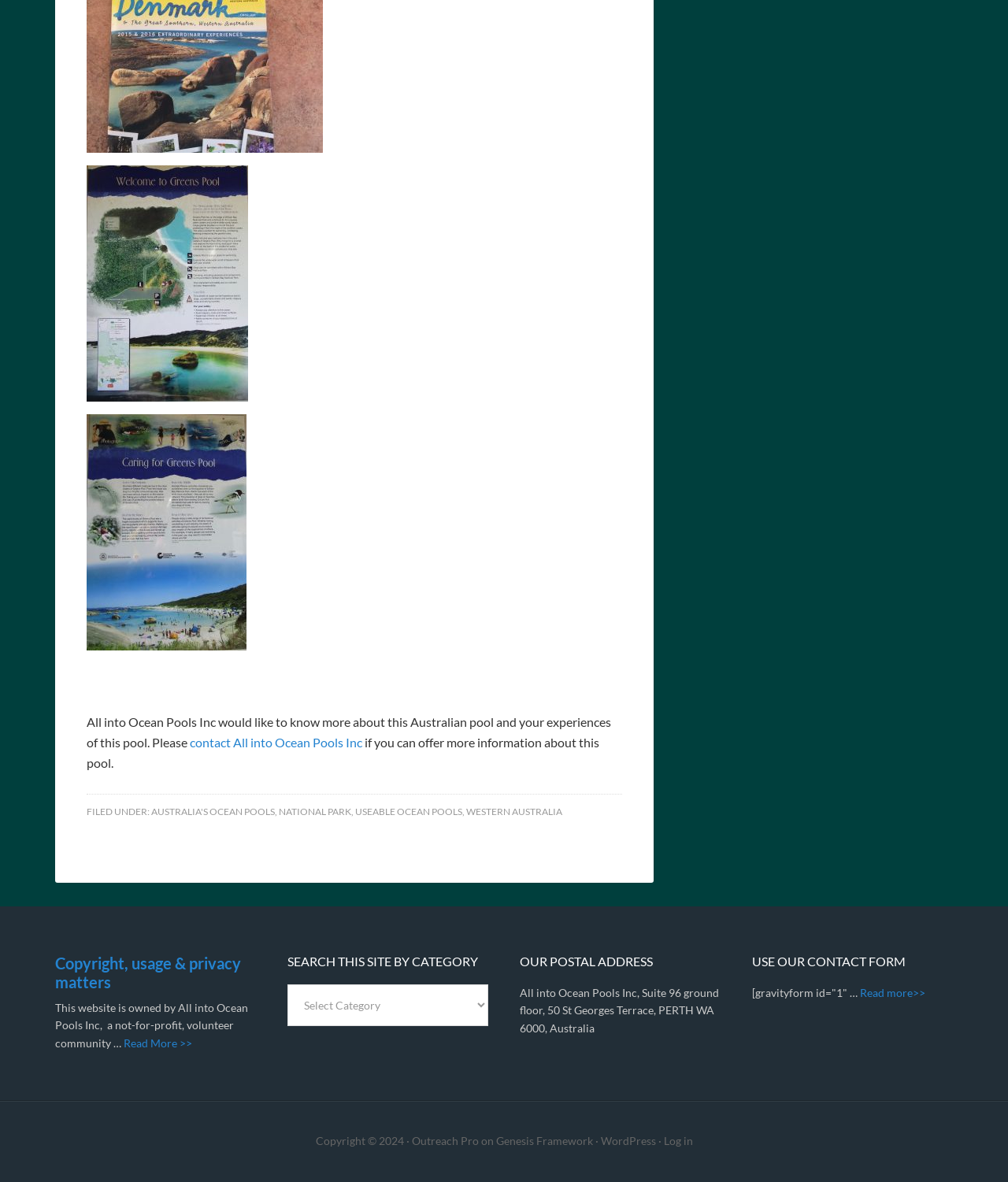Provide the bounding box coordinates of the HTML element described by the text: "Copyright, usage & privacy matters". The coordinates should be in the format [left, top, right, bottom] with values between 0 and 1.

[0.055, 0.806, 0.239, 0.838]